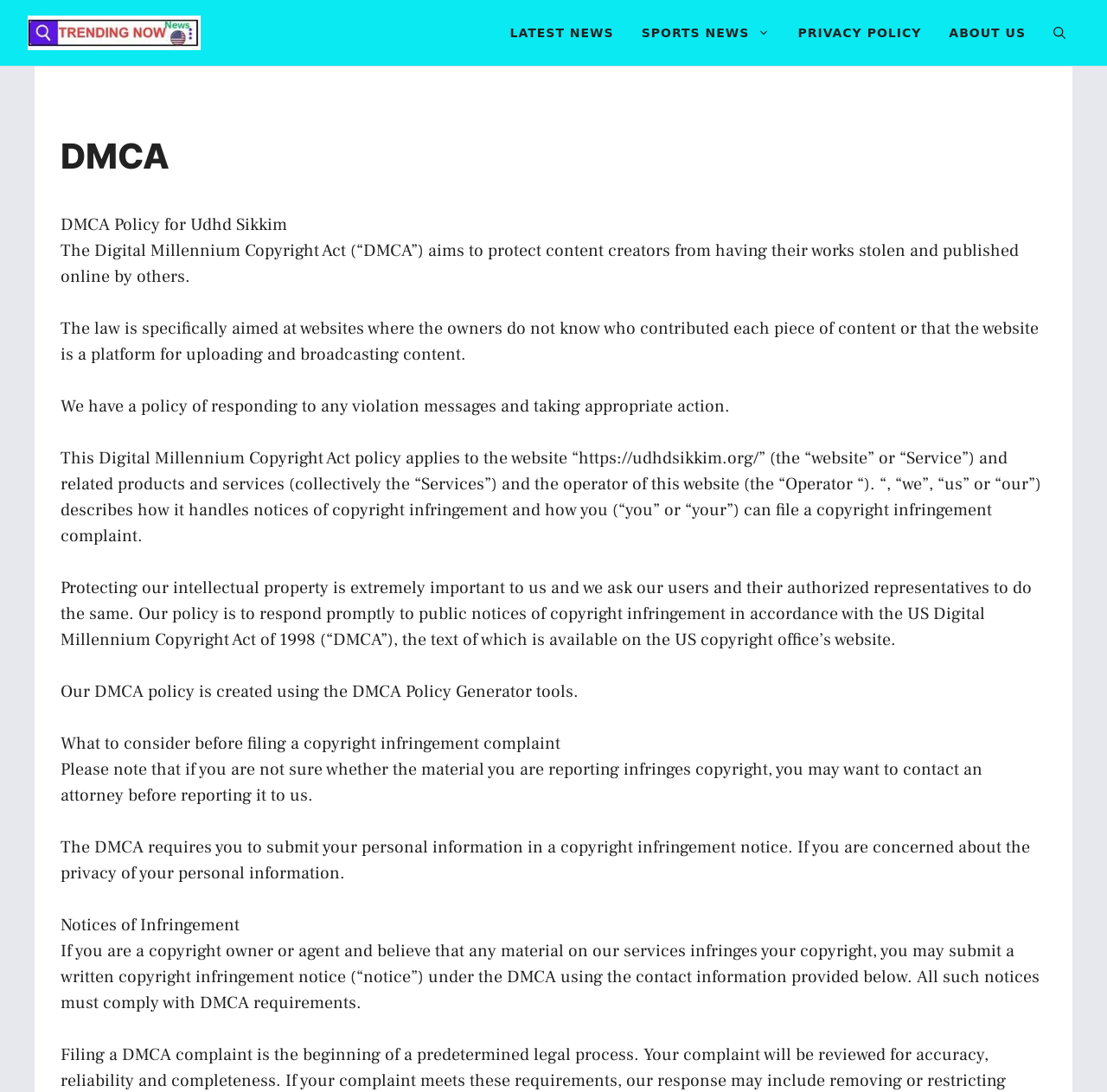Where can you find the text of the US Digital Millennium Copyright Act of 1998?
Please ensure your answer to the question is detailed and covers all necessary aspects.

The webpage states that the text of the US Digital Millennium Copyright Act of 1998 is available on the US copyright office's website.